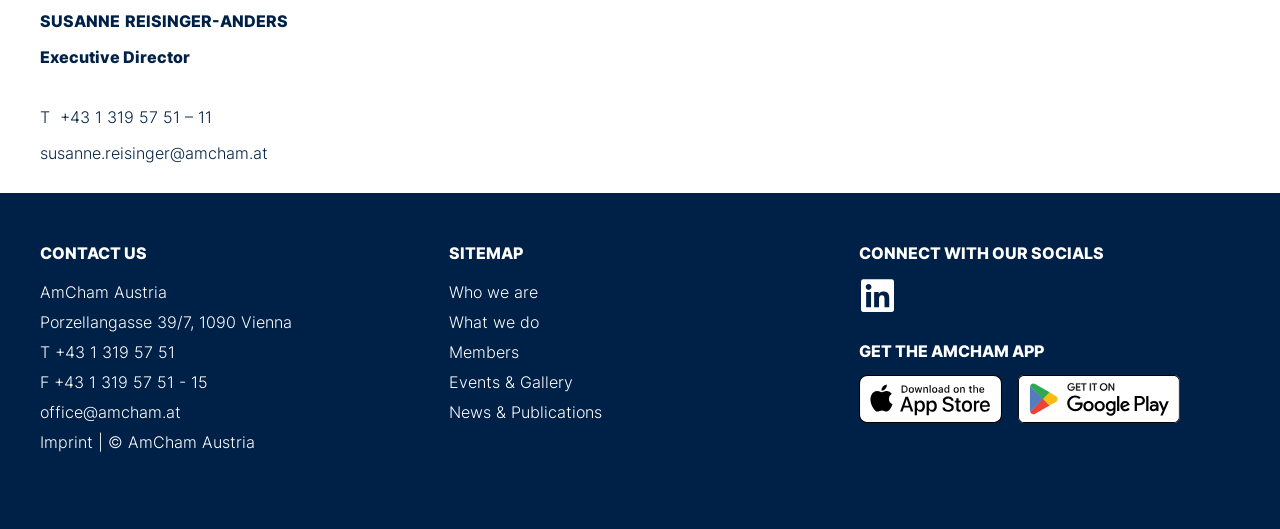Who is the Executive Director?
Answer the question with a single word or phrase by looking at the picture.

Susanne Reisinger-Anders